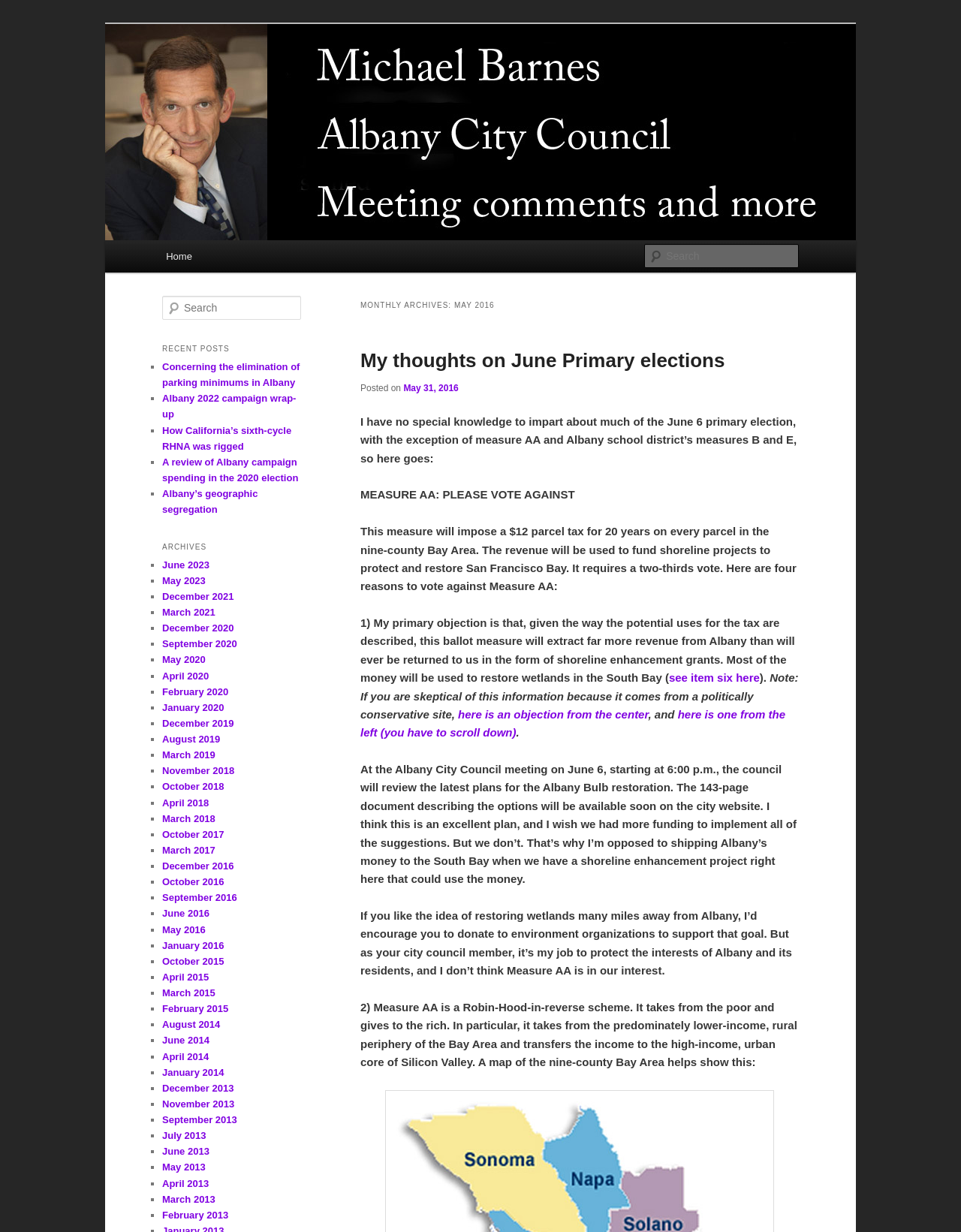What is the author's stance on Measure AA?
Please use the visual content to give a single word or phrase answer.

Against